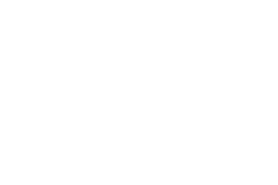Use one word or a short phrase to answer the question provided: 
Who can benefit from using efficient plumbing tools?

Plumbers and homeowners